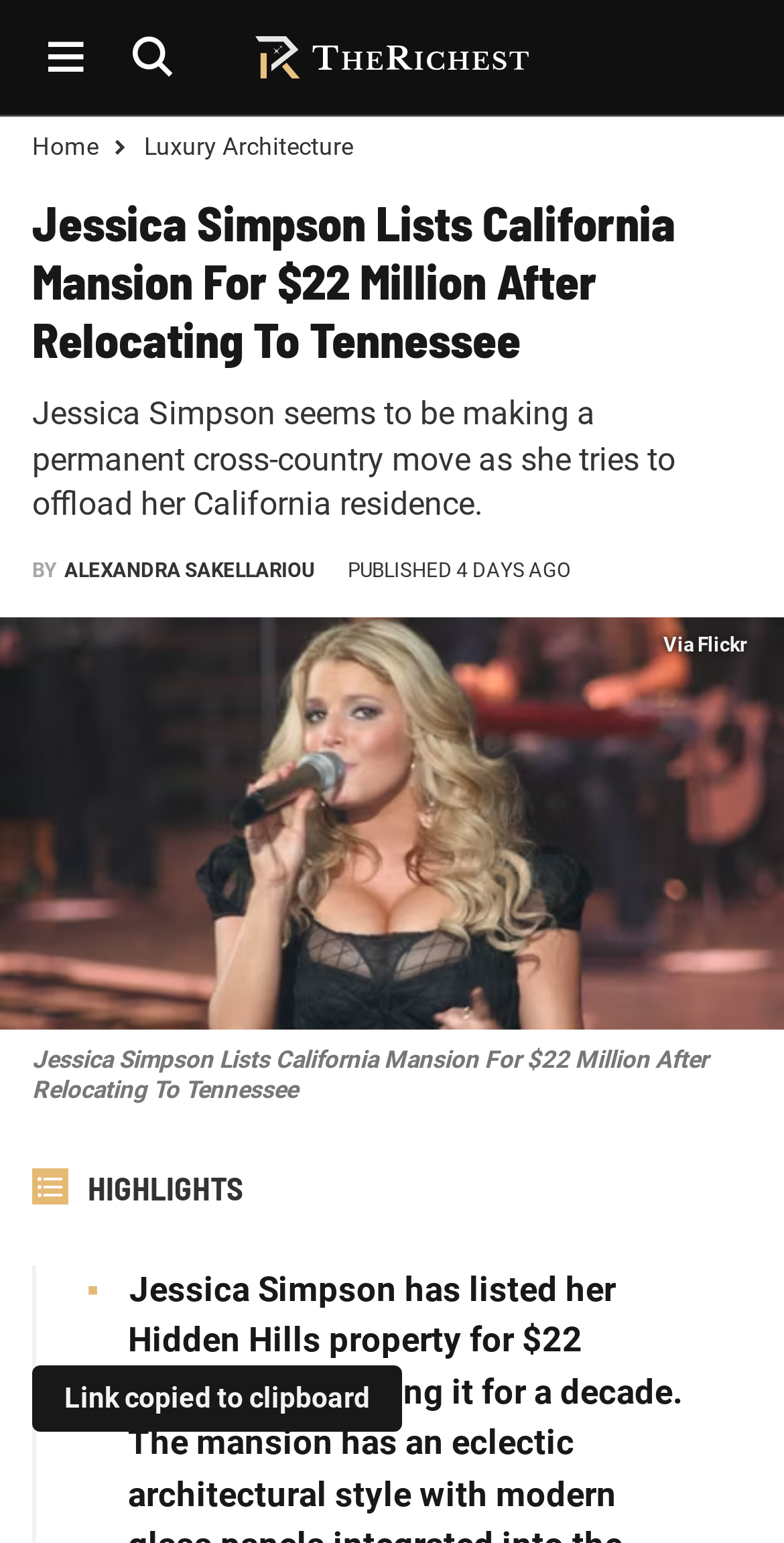Summarize the webpage with a detailed and informative caption.

The webpage is about Jessica Simpson listing her California mansion for $22 million after relocating to Tennessee. At the top left of the page, there is a logo of "TheRichest" with a link to the website. Below the logo, there is a header section with links to "Home" and "Luxury Architecture" on the left, and a heading that repeats the title of the article. 

To the right of the header section, there is a byline with the author's name, "ALEXANDRA SAKELLARIOU", and a timestamp indicating that the article was published 4 days ago. Below the byline, there is a brief summary of the article, stating that Jessica Simpson is making a permanent cross-country move and trying to sell her California residence.

The main content of the article is accompanied by a large image of Jessica Simpson performing on stage, which takes up most of the width of the page. Below the image, there is a figure caption with a credit to Flickr. 

Further down the page, there is another heading that says "HIGHLIGHTS" with a symbol, and a static text that says "Link copied to clipboard".